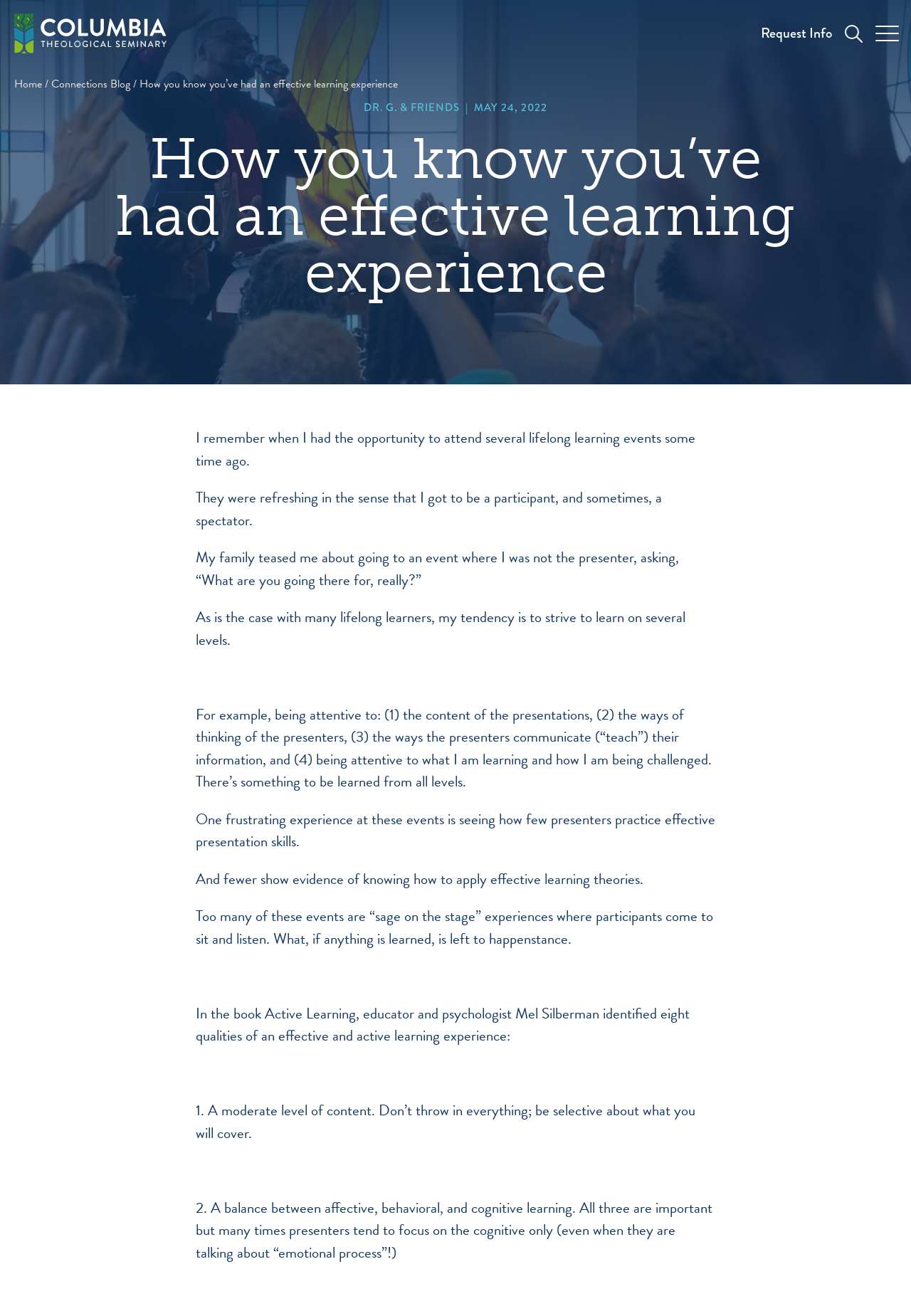How many links are there in the top navigation bar?
Answer the question based on the image using a single word or a brief phrase.

4